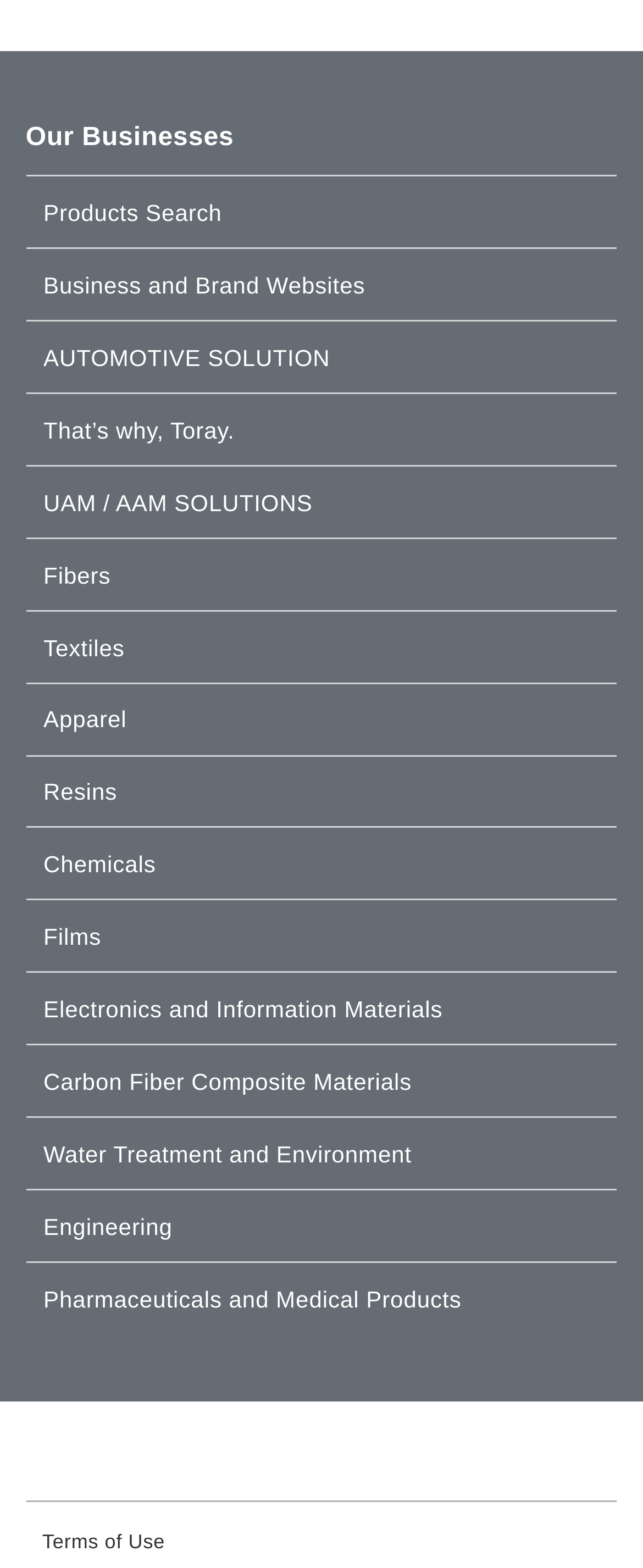Please mark the clickable region by giving the bounding box coordinates needed to complete this instruction: "Search for products".

[0.04, 0.113, 0.96, 0.159]